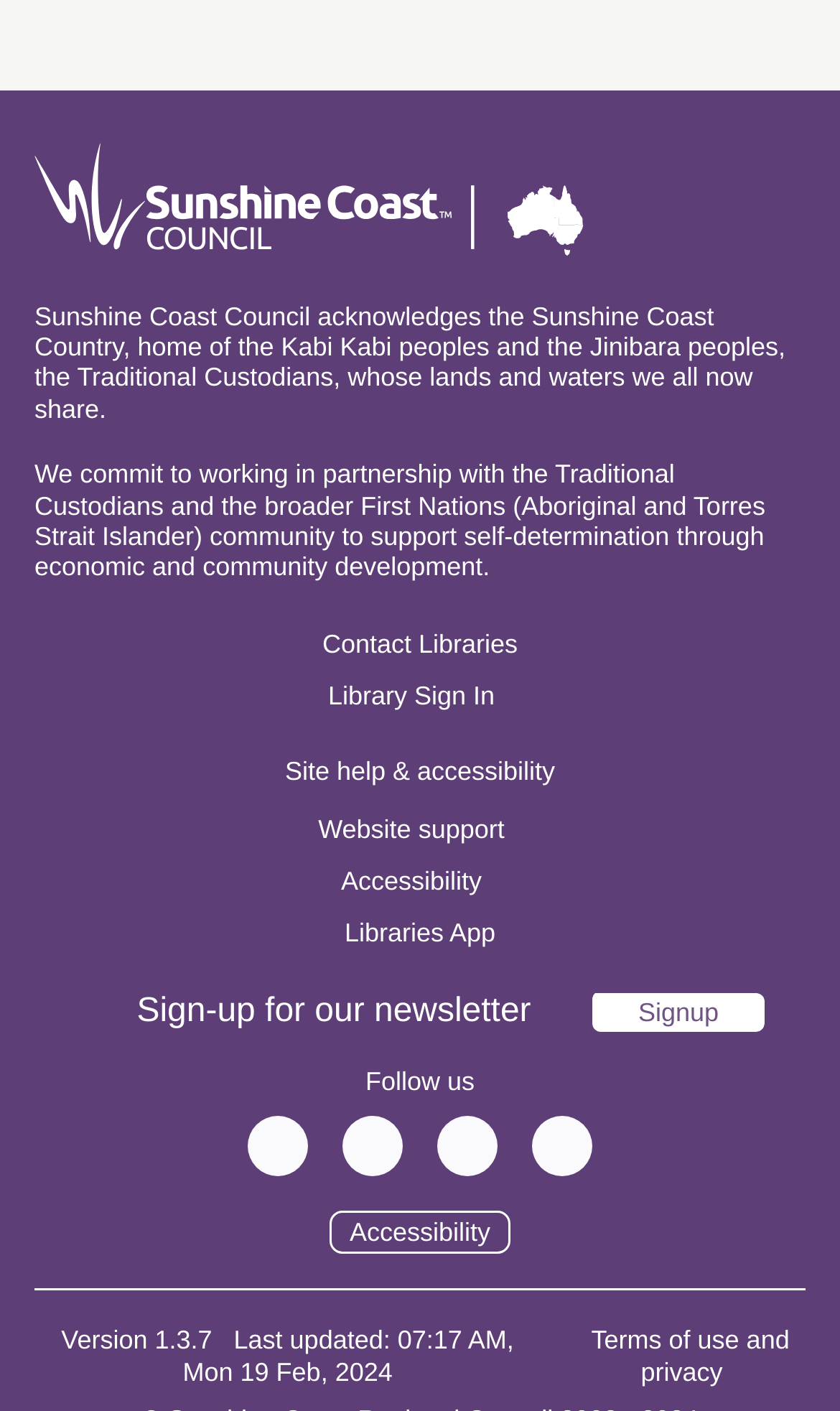How many social media platforms are listed to follow?
Provide an in-depth and detailed answer to the question.

There are four social media platforms listed to follow, which are Facebook, Twitter, Instagram, and YouTube, as indicated by the links and icons below the 'Follow us' static text.